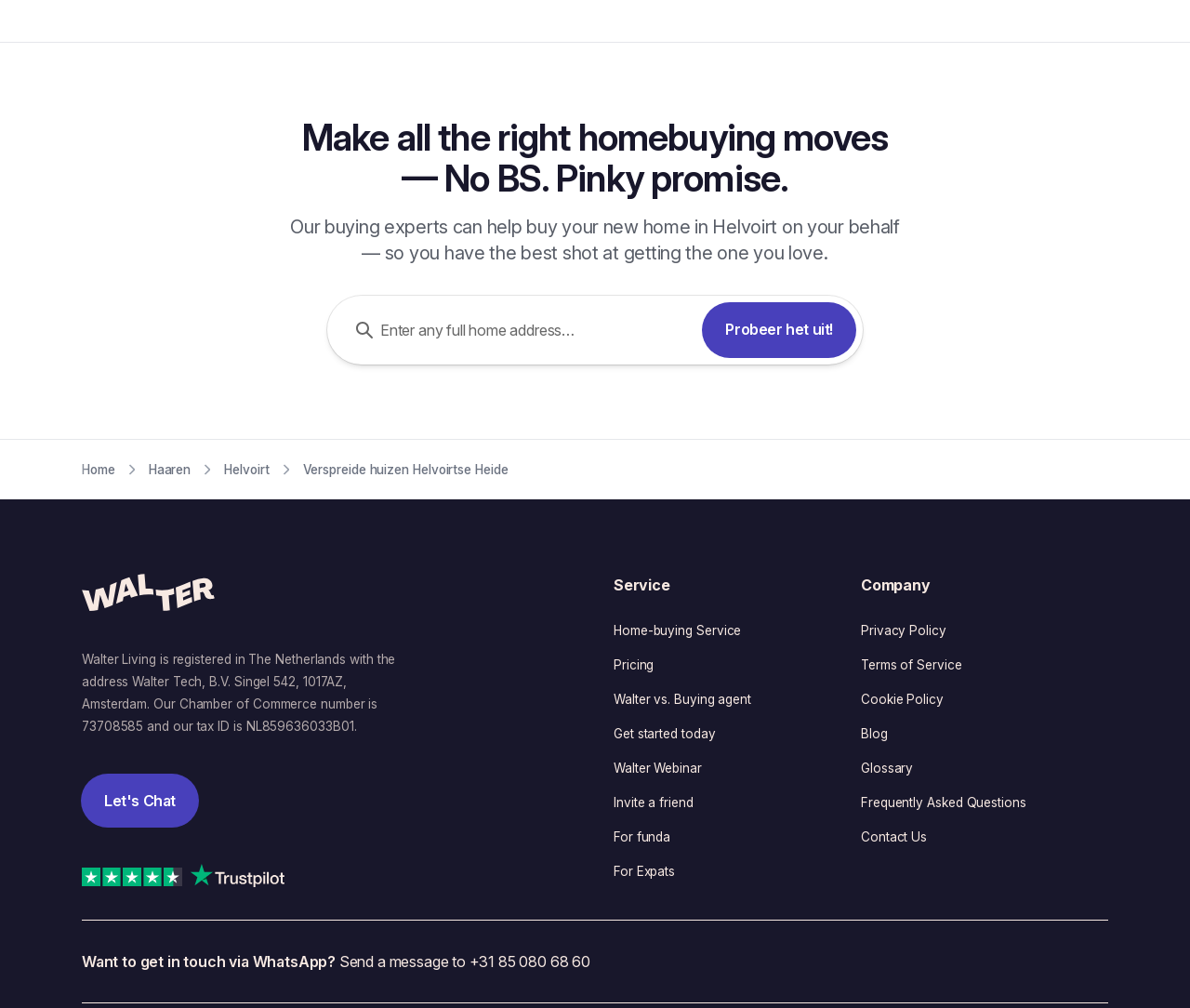Give the bounding box coordinates for the element described by: "Privacy Policy".

[0.723, 0.618, 0.795, 0.633]